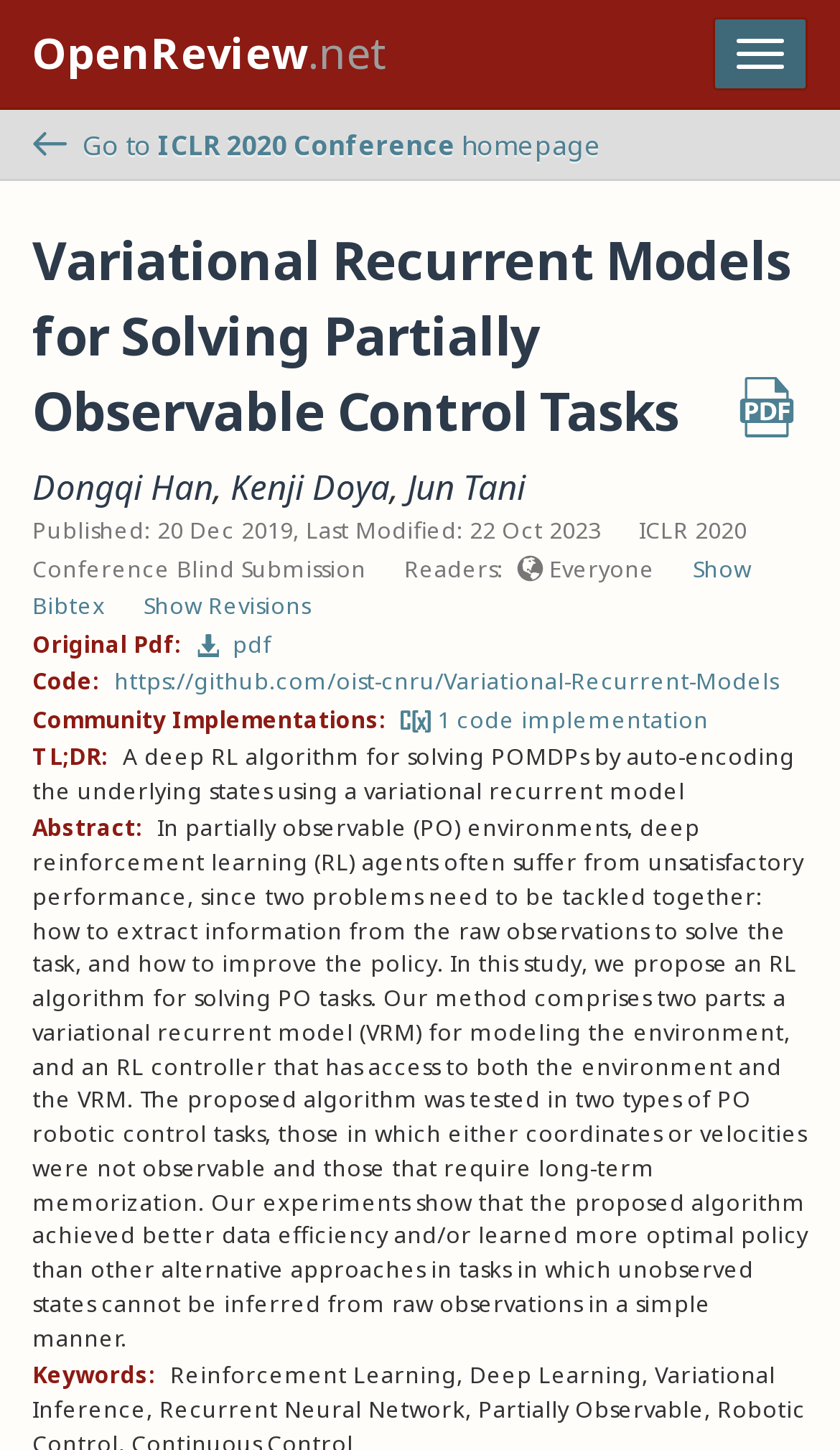Provide the bounding box coordinates of the area you need to click to execute the following instruction: "Go to ICLR 2020 Conference homepage".

[0.038, 0.085, 0.962, 0.116]